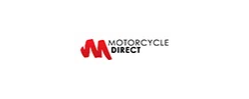Describe all the important aspects and features visible in the image.

The image features the logo of "Motorcycle Direct," prominently showcasing the brand's identity with a stylized letter "M" depicted in red, followed by the words "Motorcycle Direct" in a sleek font. Positioned within a simple white background, this logo represents a company that specializes in motorcycle insurance, highlighting its focus on providing tailored coverage options for motorcycle enthusiasts. The design's clarity and directness reflect the brand's commitment to delivering straightforward and effective insurance solutions to its clients.